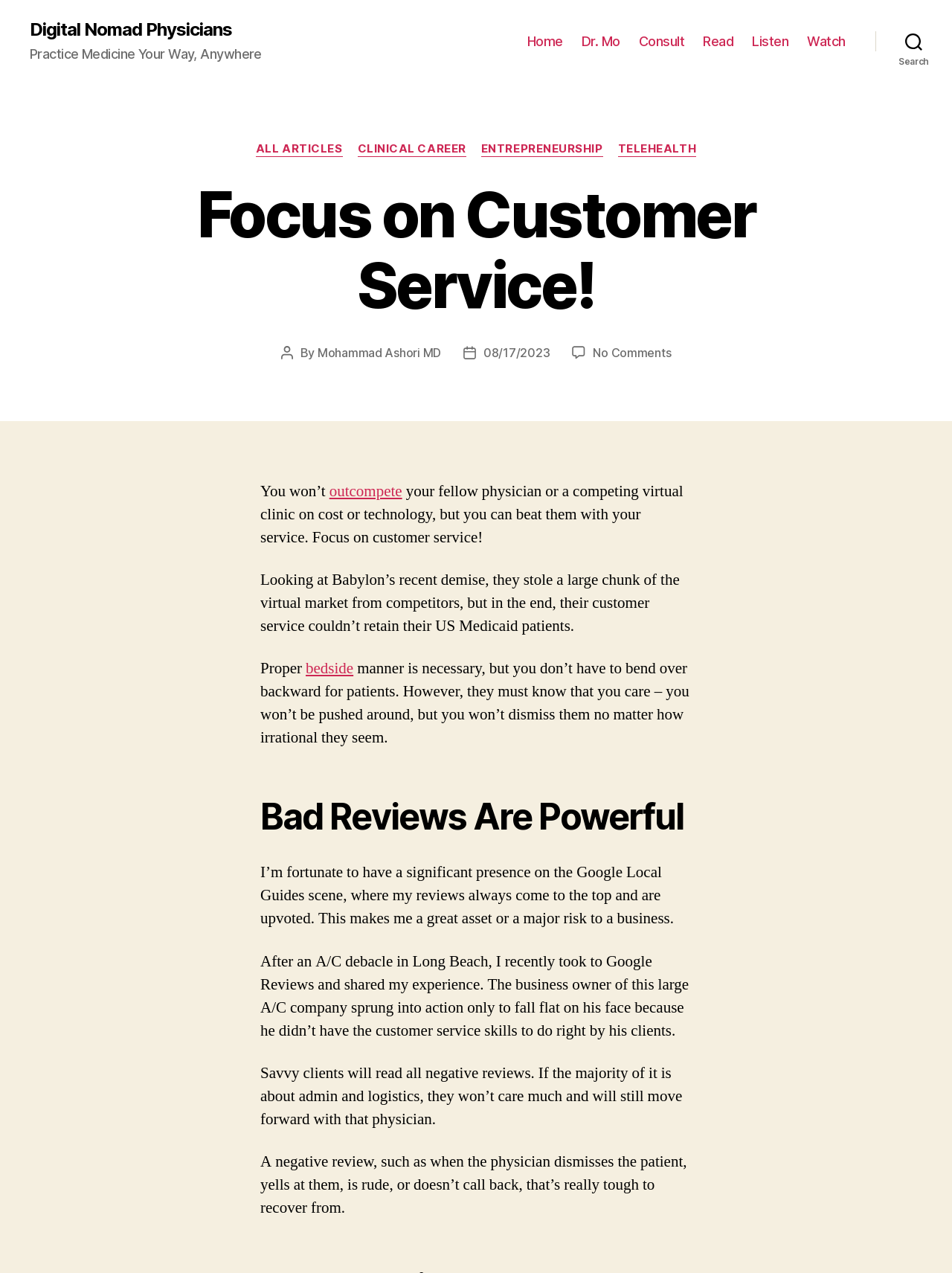What is the title or heading displayed on the webpage?

Focus on Customer Service!